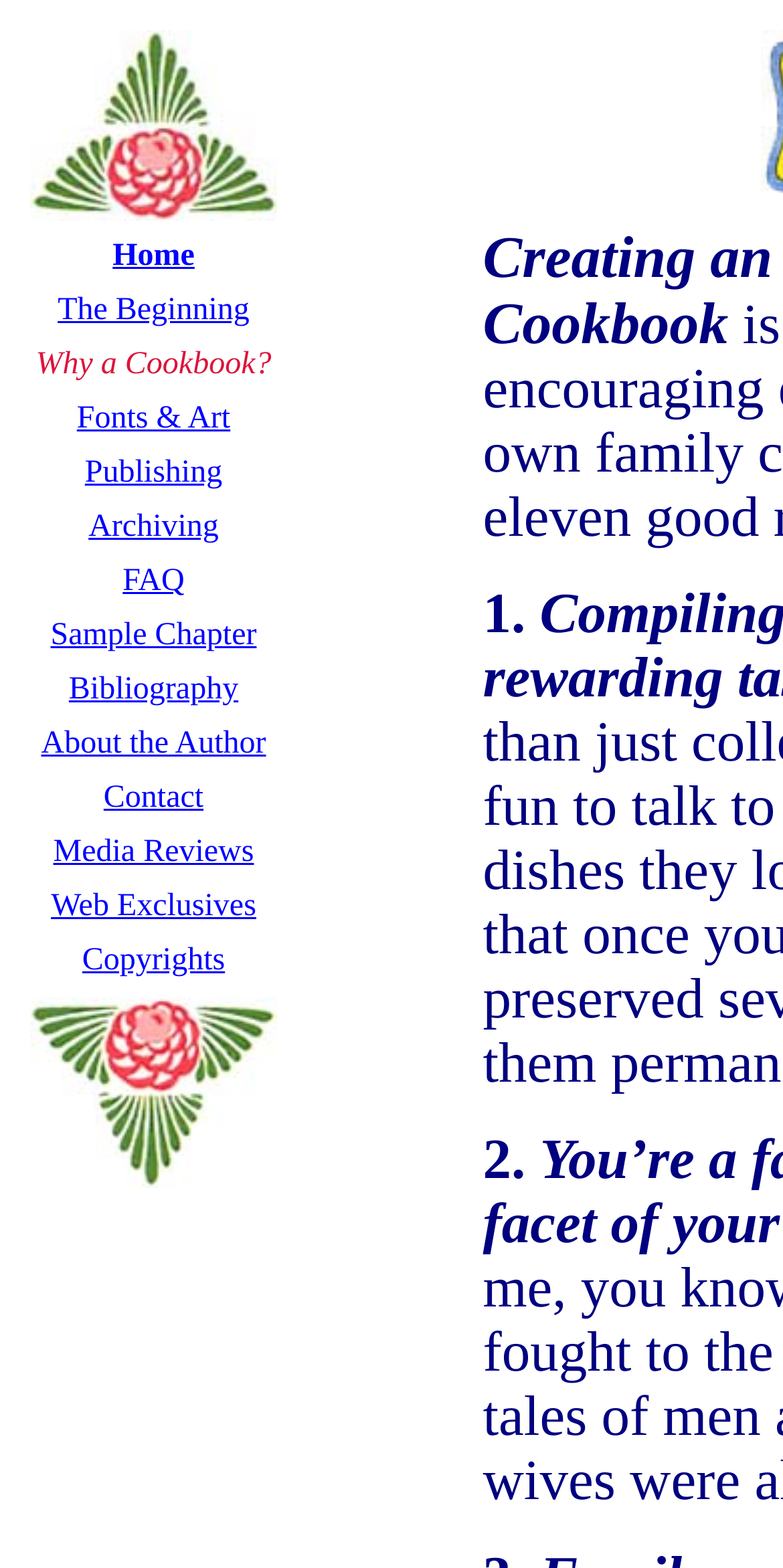Locate the bounding box of the user interface element based on this description: "Fonts & Art".

[0.098, 0.256, 0.294, 0.278]